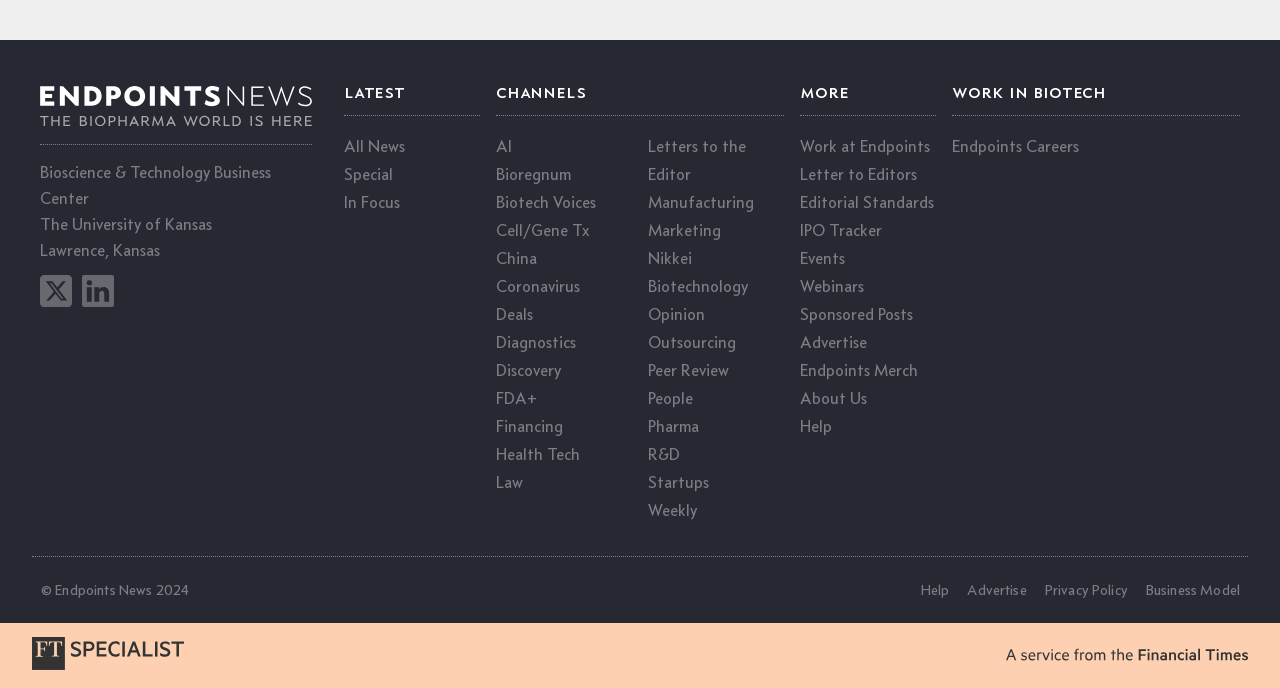Pinpoint the bounding box coordinates of the clickable element needed to complete the instruction: "Click on Endpoints News on Twitter". The coordinates should be provided as four float numbers between 0 and 1: [left, top, right, bottom].

[0.031, 0.399, 0.056, 0.446]